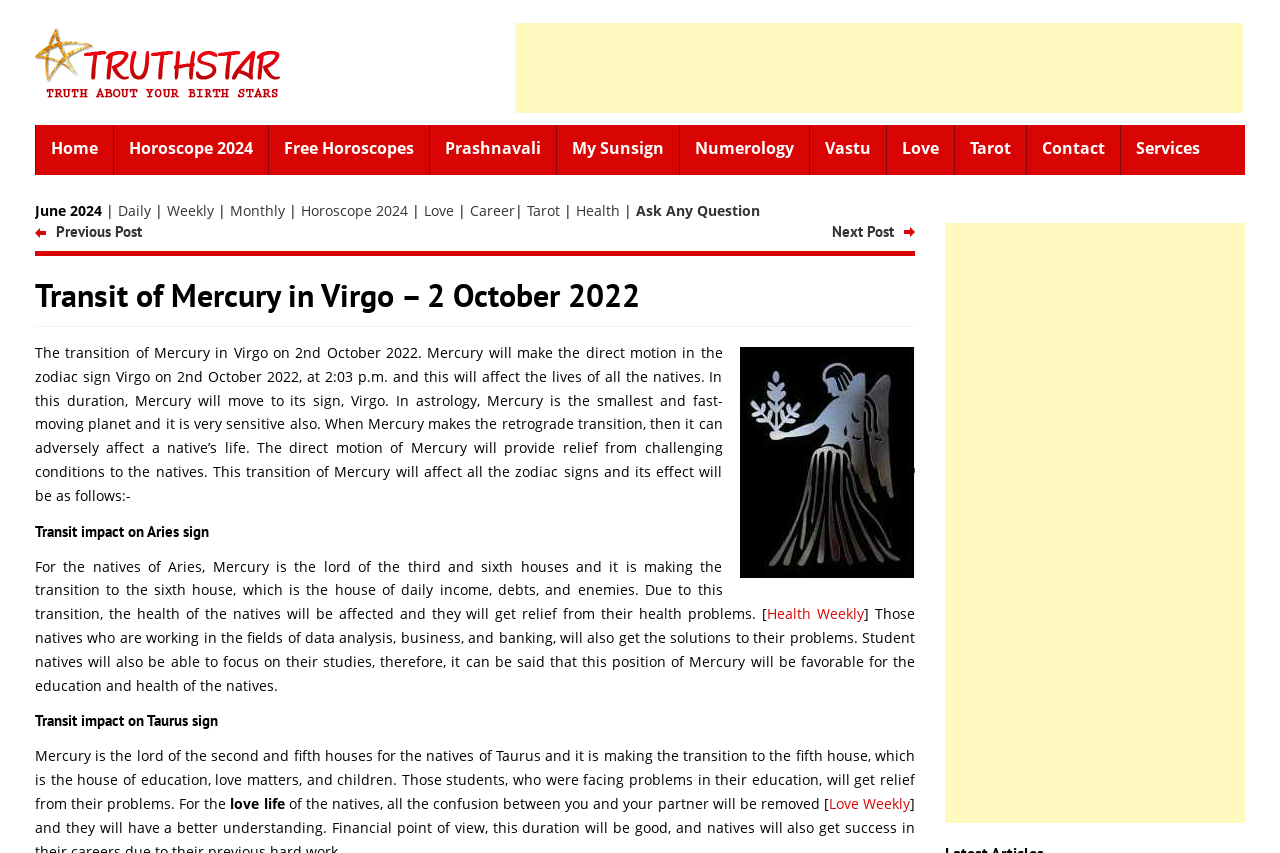What is the current date mentioned on the webpage?
Give a single word or phrase as your answer by examining the image.

2 October 2022